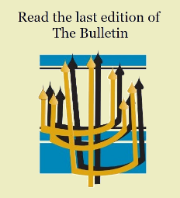What is the purpose of the bold text above the menorah?
Provide a detailed and extensive answer to the question.

The caption states that the bold text above the menorah reads 'Read the last edition of The Bulletin', which implies that the image is an invitation or announcement to access the latest newsletter or publication, encouraging viewers to engage with community updates.